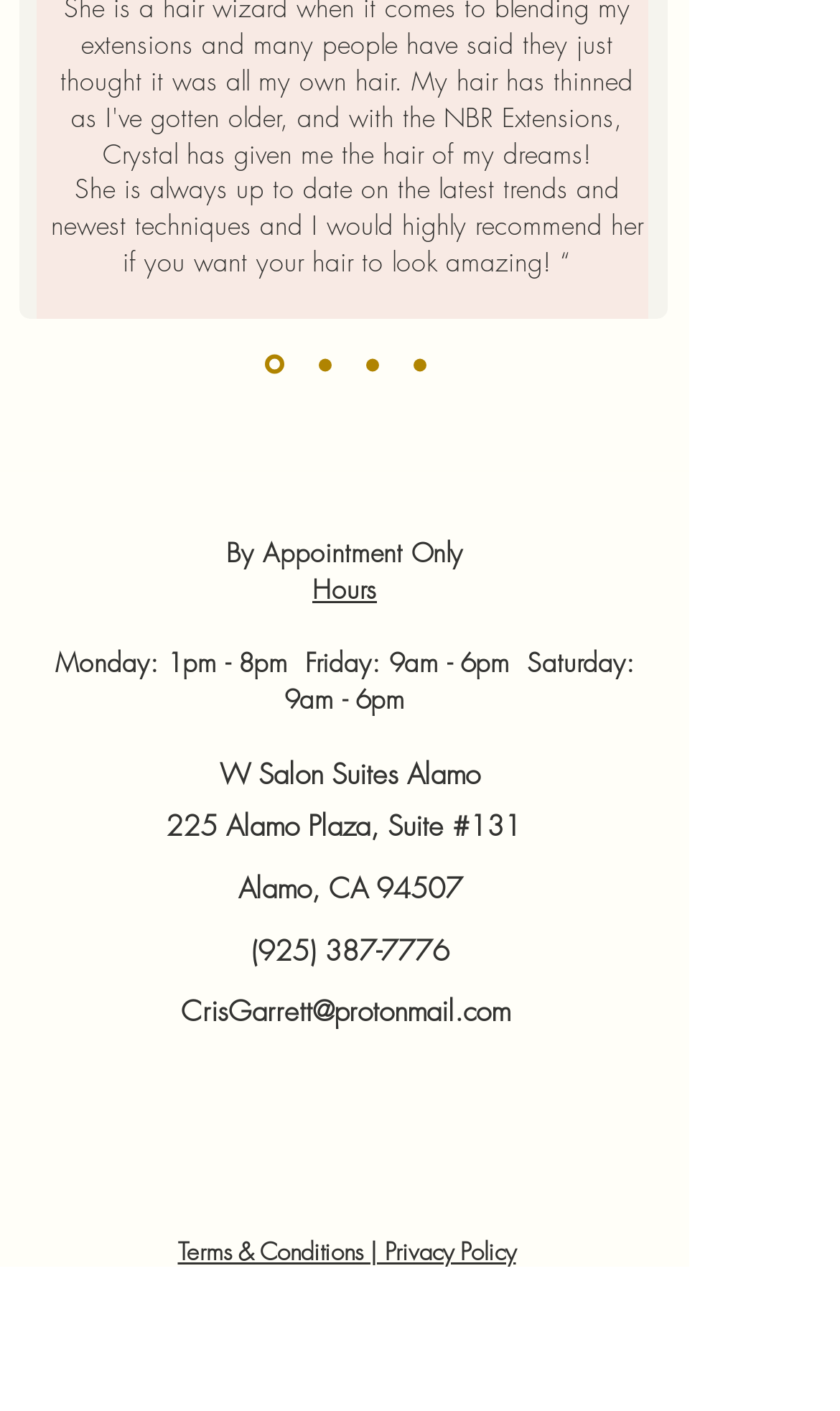Provide the bounding box coordinates of the HTML element this sentence describes: "aria-label="Facebook"". The bounding box coordinates consist of four float numbers between 0 and 1, i.e., [left, top, right, bottom].

[0.295, 0.75, 0.395, 0.809]